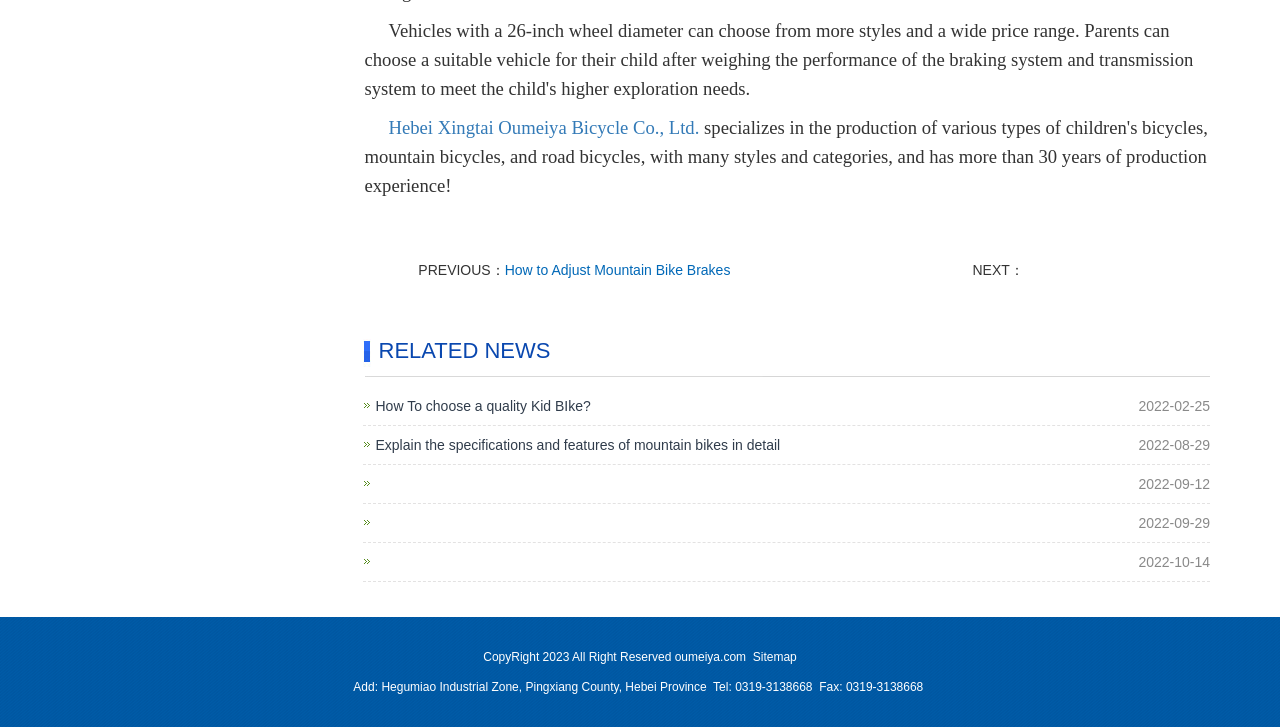Answer the following in one word or a short phrase: 
What is the company name of the website?

Hebei Xingtai Oumeiya Bicycle Co., Ltd.